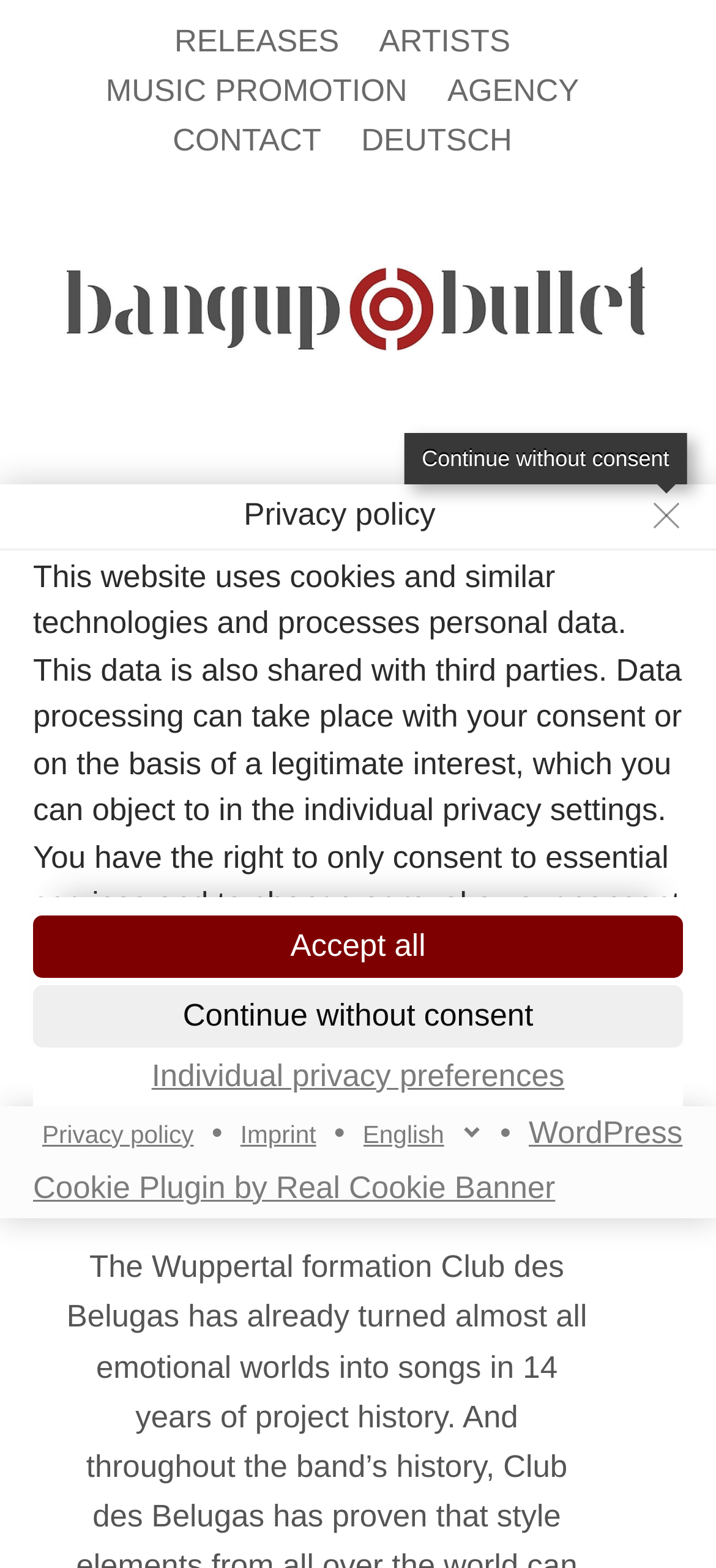Please identify the bounding box coordinates of the element's region that I should click in order to complete the following instruction: "Click on RELEASES". The bounding box coordinates consist of four float numbers between 0 and 1, i.e., [left, top, right, bottom].

[0.244, 0.01, 0.474, 0.042]